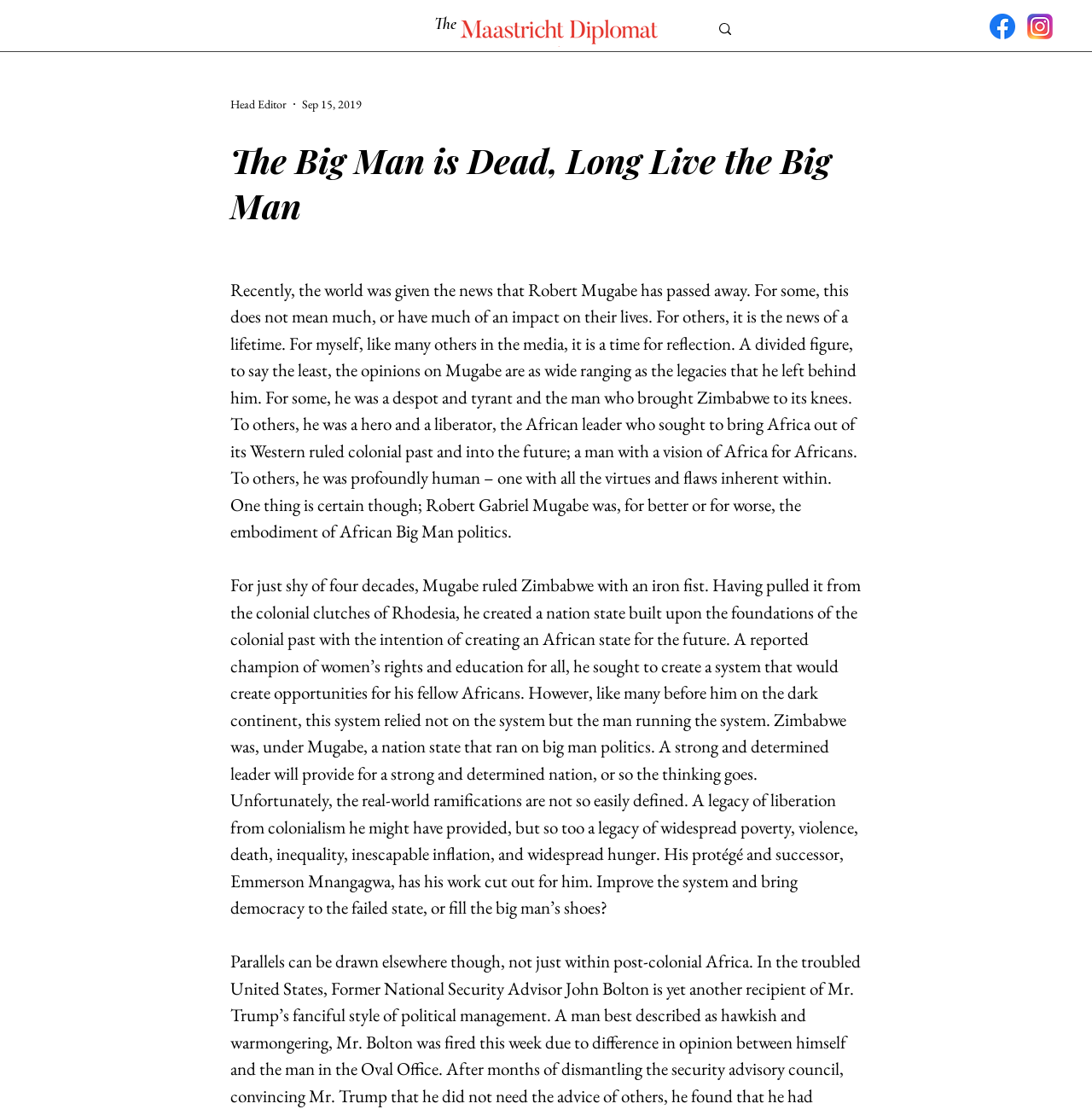Identify the main heading from the webpage and provide its text content.

The Maastricht Diplomat